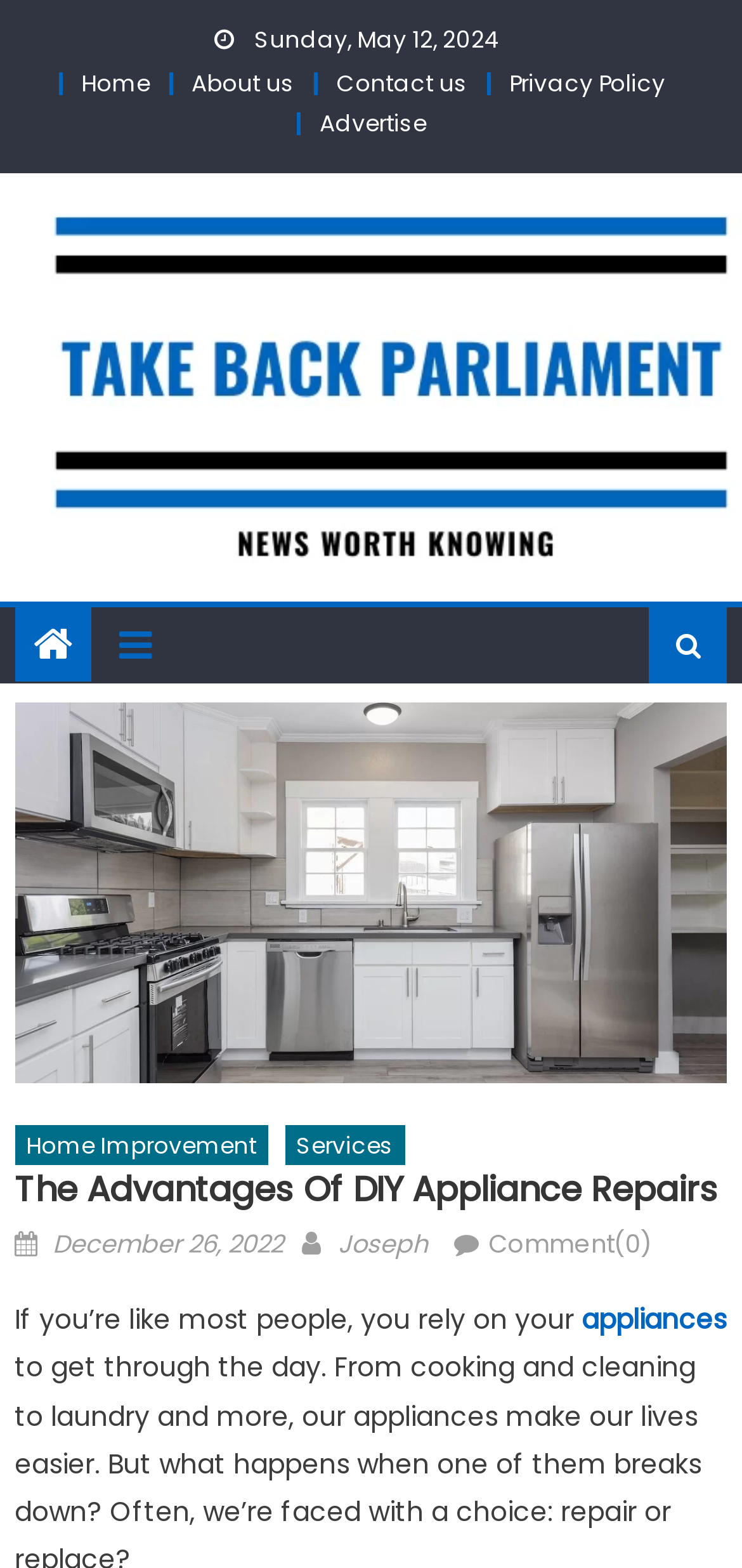Determine the bounding box coordinates of the element's region needed to click to follow the instruction: "go to home page". Provide these coordinates as four float numbers between 0 and 1, formatted as [left, top, right, bottom].

[0.109, 0.042, 0.201, 0.063]